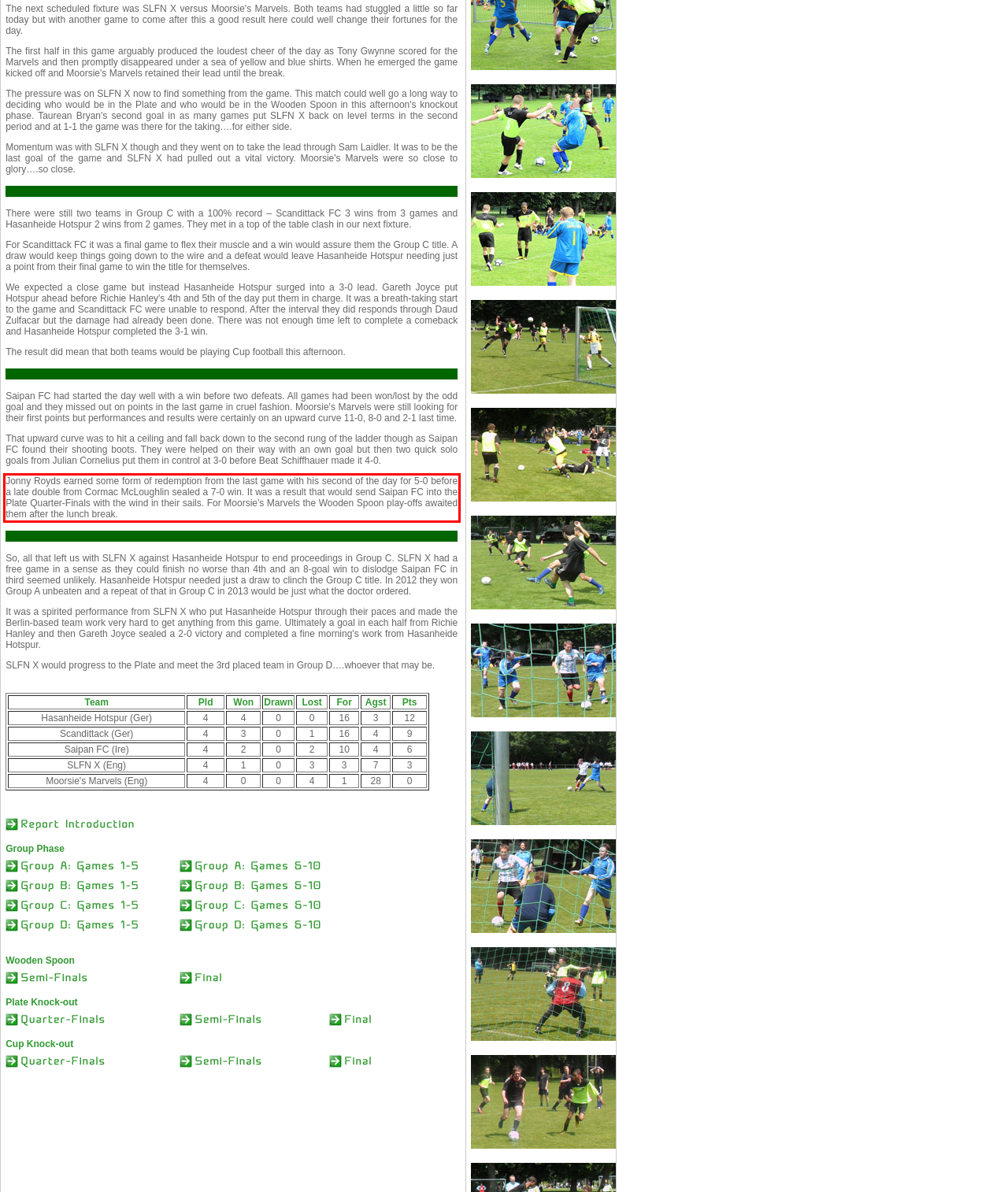Identify the red bounding box in the webpage screenshot and perform OCR to generate the text content enclosed.

Jonny Royds earned some form of redemption from the last game with his second of the day for 5-0 before a late double from Cormac McLoughlin sealed a 7-0 win. It was a result that would send Saipan FC into the Plate Quarter-Finals with the wind in their sails. For Moorsie's Marvels the Wooden Spoon play-offs awaited them after the lunch break.